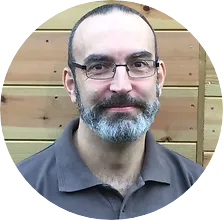Offer a detailed explanation of the image.

This image features a professional portrait of Calvin Hanks, who holds multiple qualifications including MSc and PgC, and is a member of notable professional organizations (CMIOSH, MCIEH, TechIOA, FIIRSM). With over 25 years of experience as a safety advisor, Calvin has transitioned from a successful career in the hospitality industry to become an expert in health and safety consulting. His extensive knowledge, particularly in compliance and environmental health, supports a variety of events and organizations. The background of the image consists of vertical wooden panels, contributing to a warm and approachable appearance, reflective of his commitment to ensuring safety and compliance in various settings, including major events and productions.